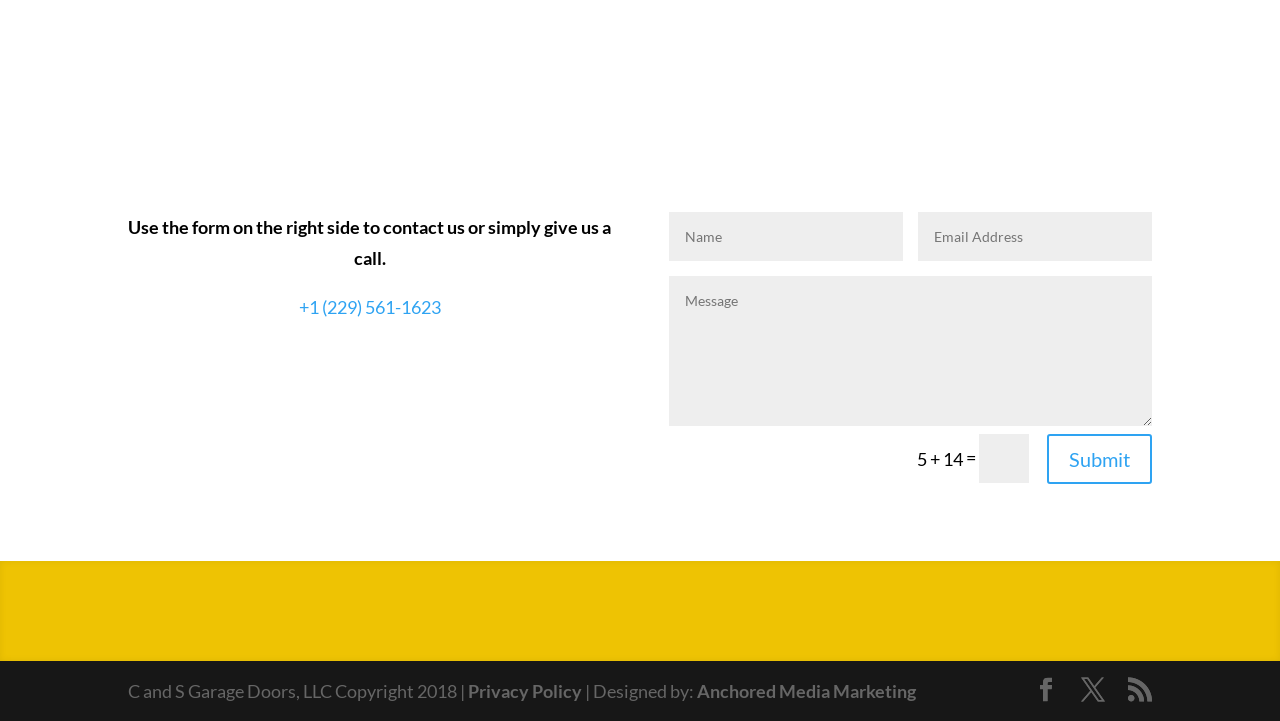Can you find the bounding box coordinates for the element to click on to achieve the instruction: "Click the Submit button"?

[0.818, 0.602, 0.9, 0.671]